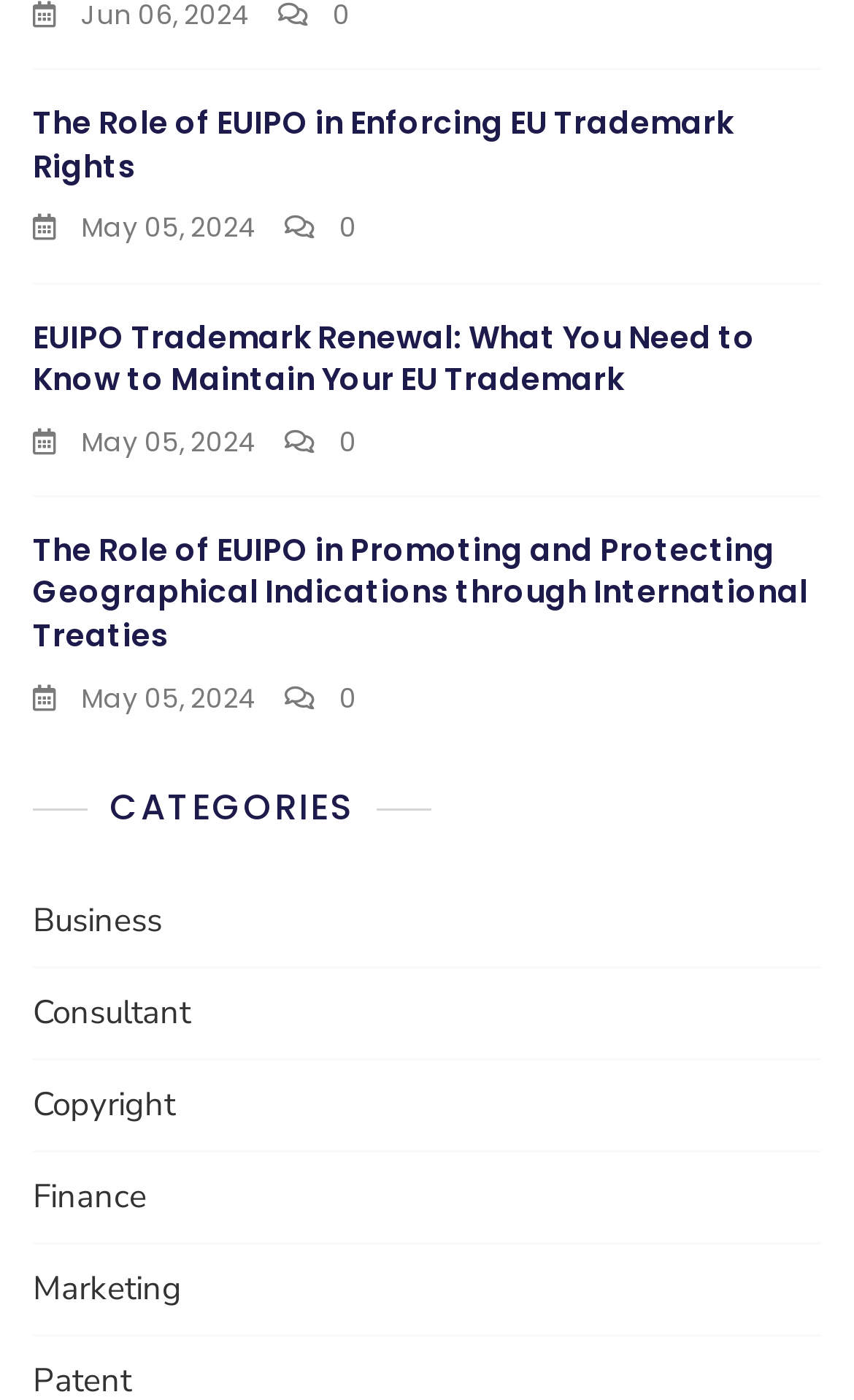How many categories are listed?
With the help of the image, please provide a detailed response to the question.

I counted the number of links under the 'CATEGORIES' heading and found that there are 5 categories listed: Business, Consultant, Copyright, Finance, and Marketing.